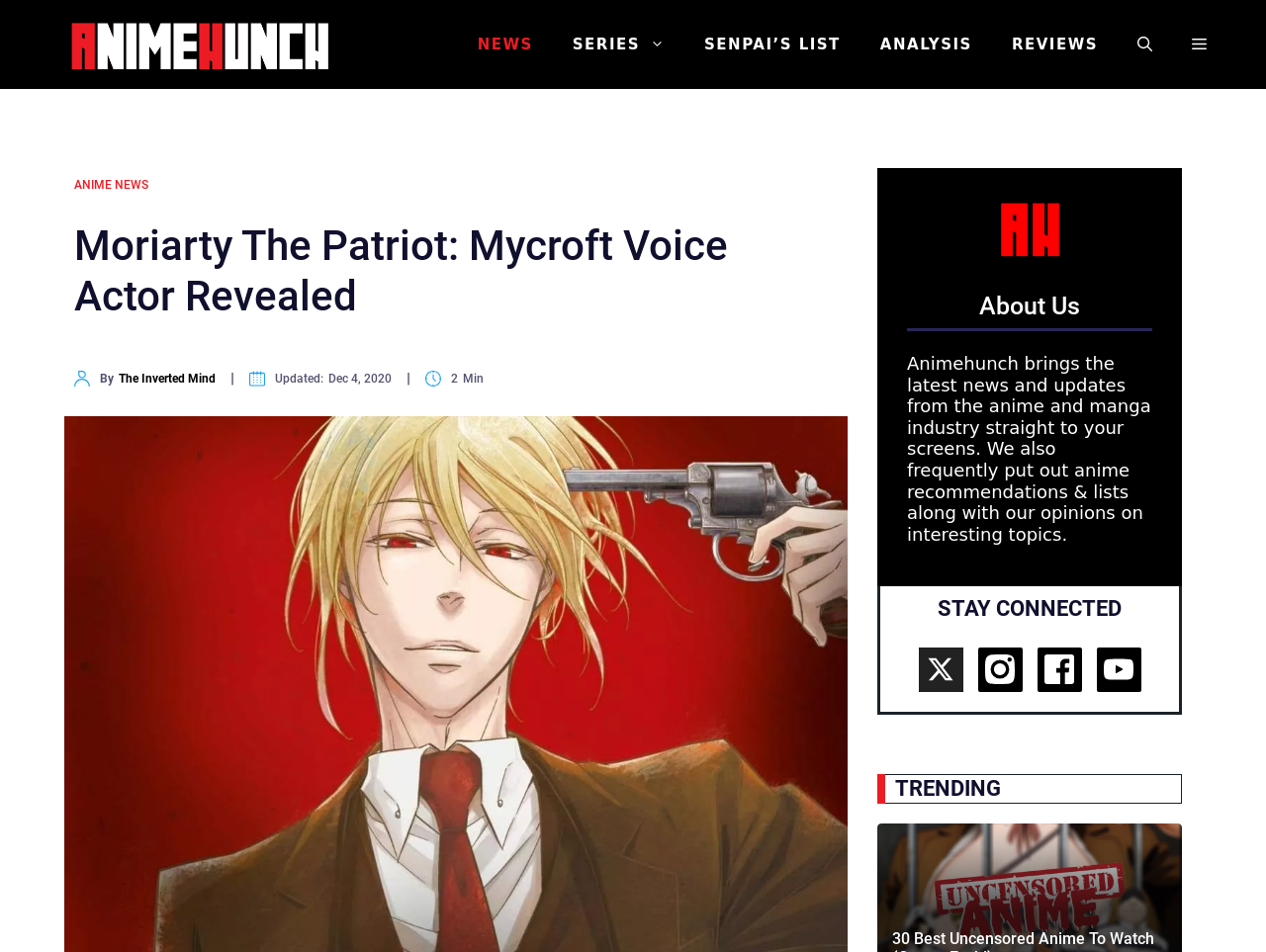From the webpage screenshot, predict the bounding box of the UI element that matches this description: "Reviews".

[0.784, 0.005, 0.883, 0.088]